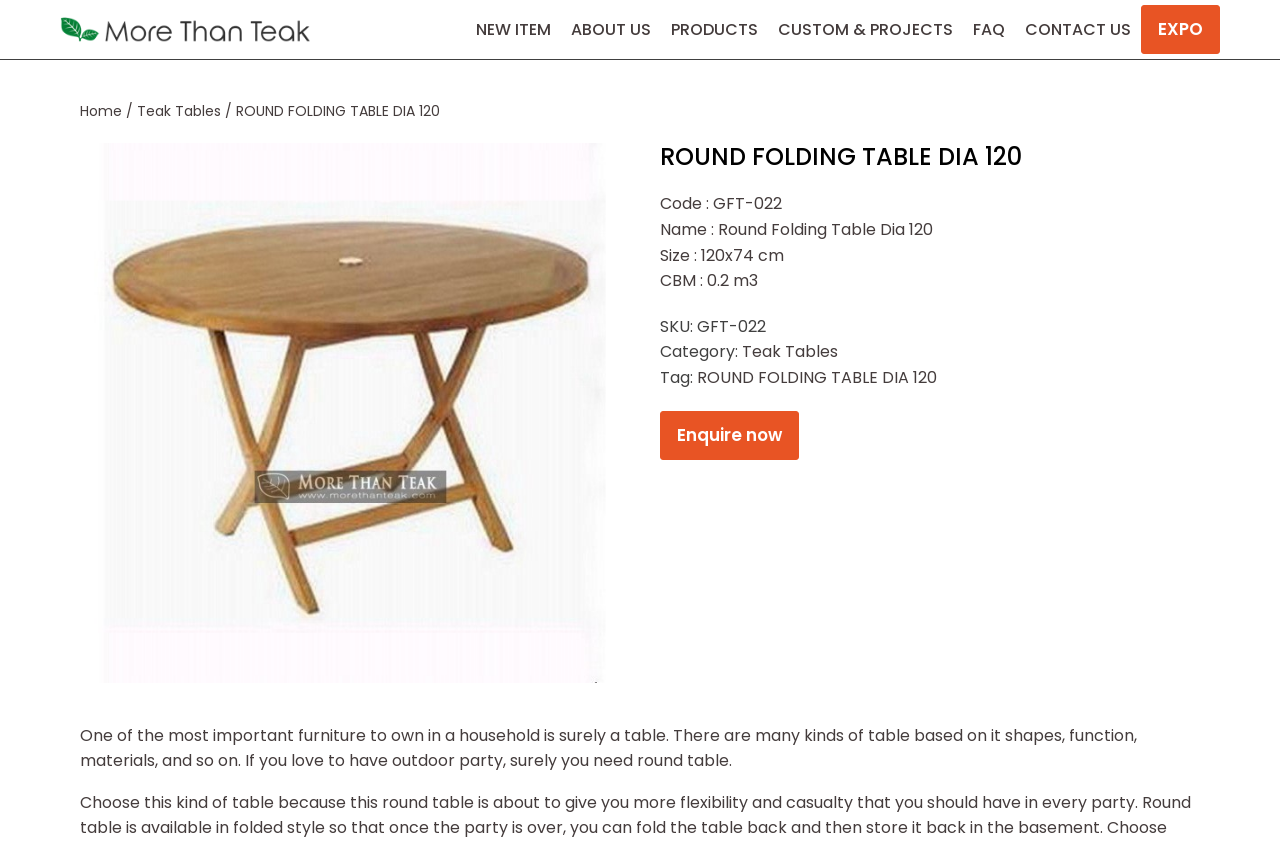Give a comprehensive overview of the webpage, including key elements.

The webpage is about a specific product, the ROUND FOLDING TABLE DIA 120, from a furniture manufacturer in Indonesia. At the top, there is a navigation bar with links to "Home", "Teak Tables", and the current page, "ROUND FOLDING TABLE DIA 120". Below the navigation bar, there is a large image of the product, taking up most of the width of the page.

To the right of the image, there is a section with product details, including the product code, name, size, and category. The category is a link to "Teak Tables". There is also a "Tag" section with a link to the product name.

Below the product details, there is a call-to-action button "Enquire now". Further down, there is a paragraph of text describing the importance of having a table, especially for outdoor parties, and how this product fits that need.

At the very top of the page, there is a row of links to other sections of the website, including "NEW ITEM", "ABOUT US", "PRODUCTS", "CUSTOM & PROJECTS", "FAQ", and "CONTACT US". There is also a link to "EXPO" at the far right.